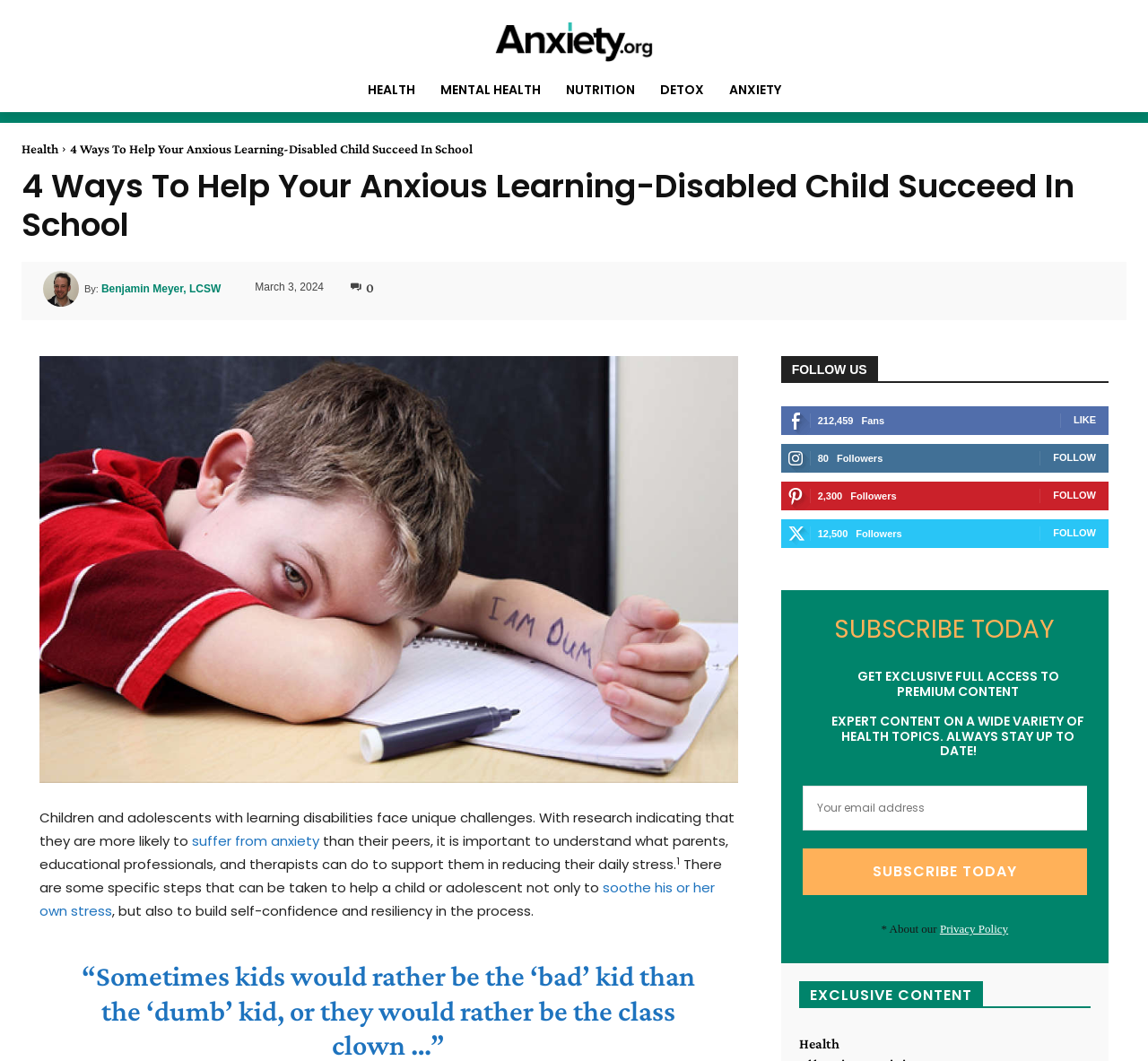Answer succinctly with a single word or phrase:
Who is the author of the article?

Benjamin Meyer, LCSW